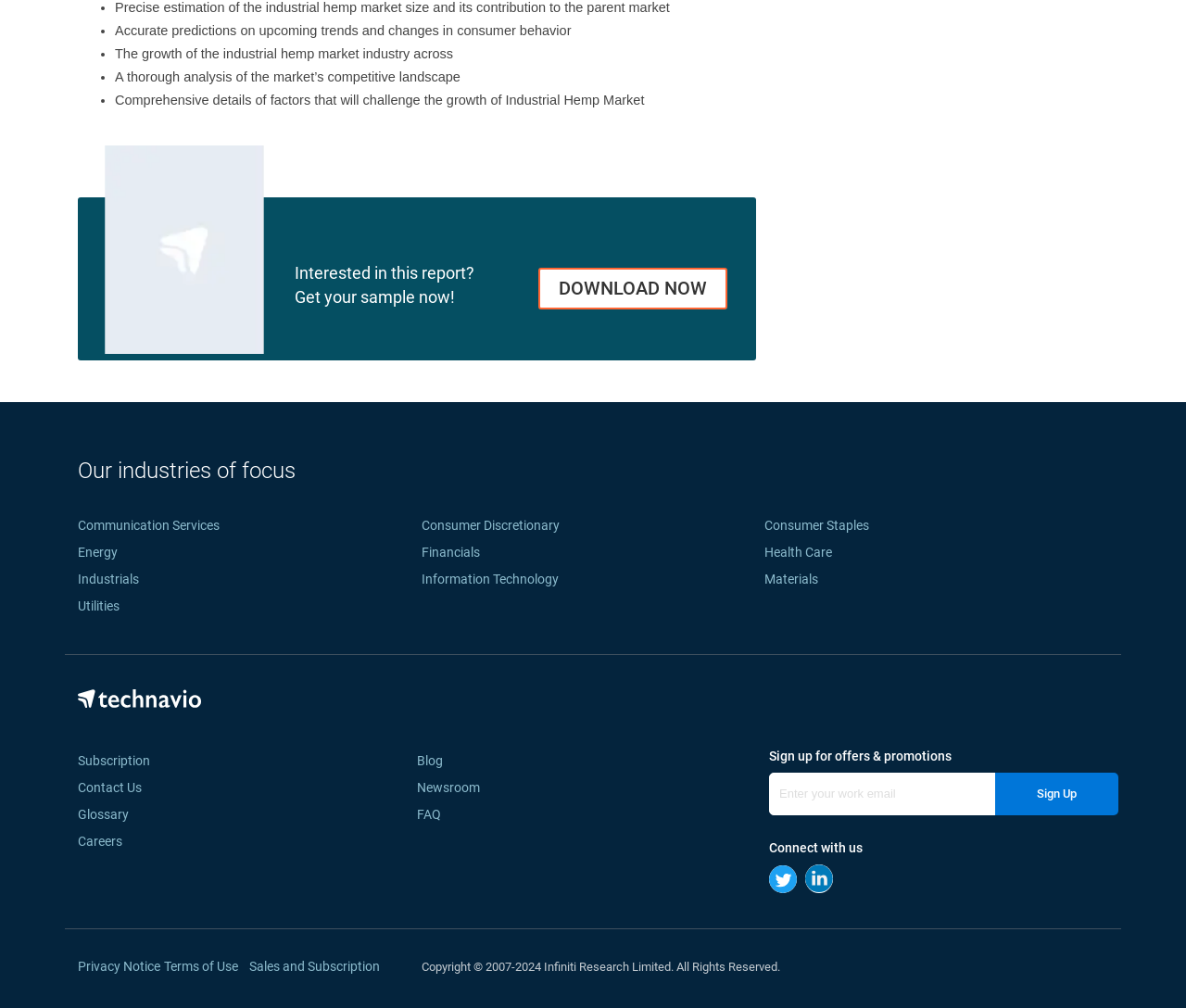Can you find the bounding box coordinates for the element to click on to achieve the instruction: "Follow on Twitter"?

[0.648, 0.864, 0.672, 0.878]